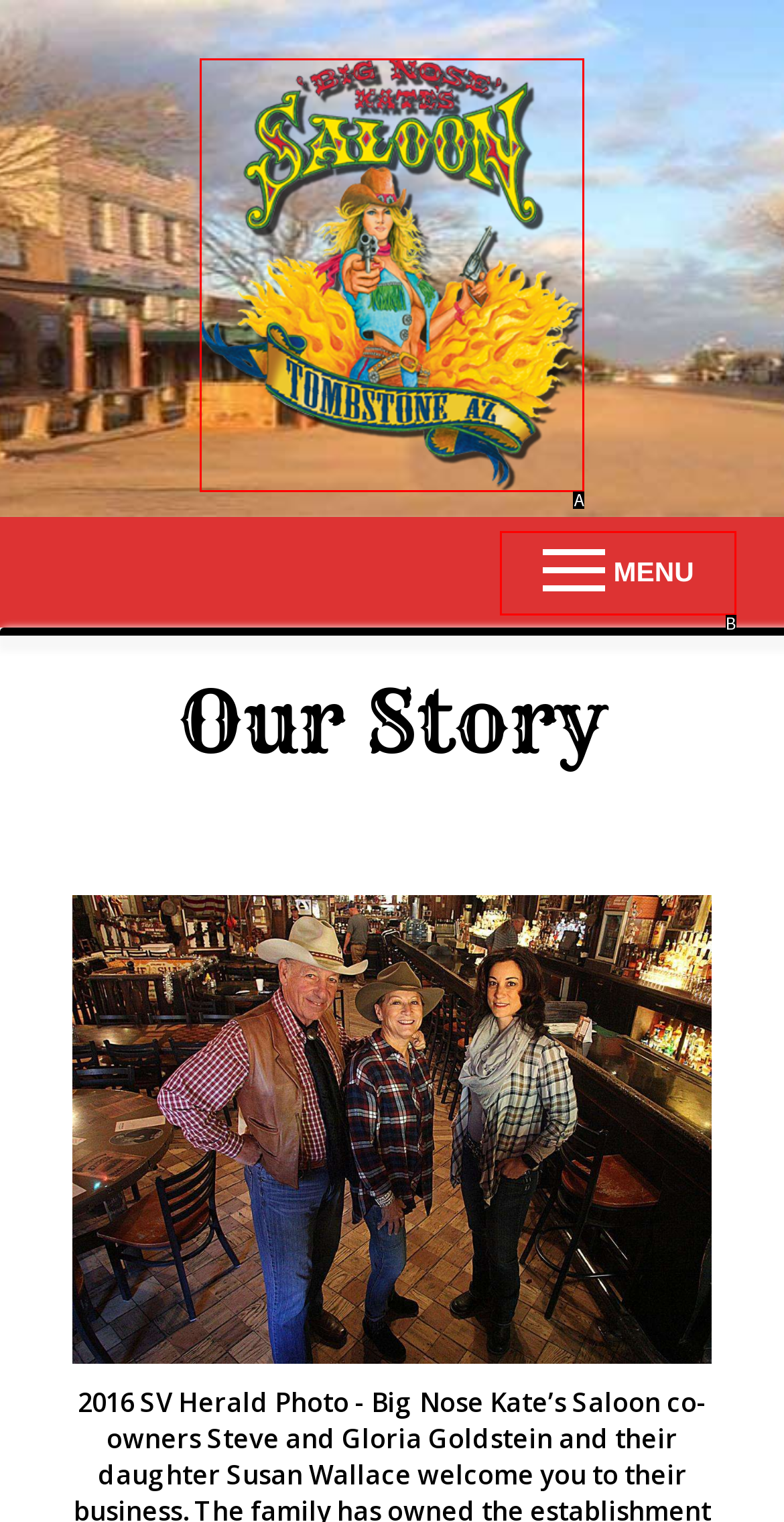Identify the HTML element that corresponds to the following description: alt="Big Nose Kate's Saloon". Provide the letter of the correct option from the presented choices.

A